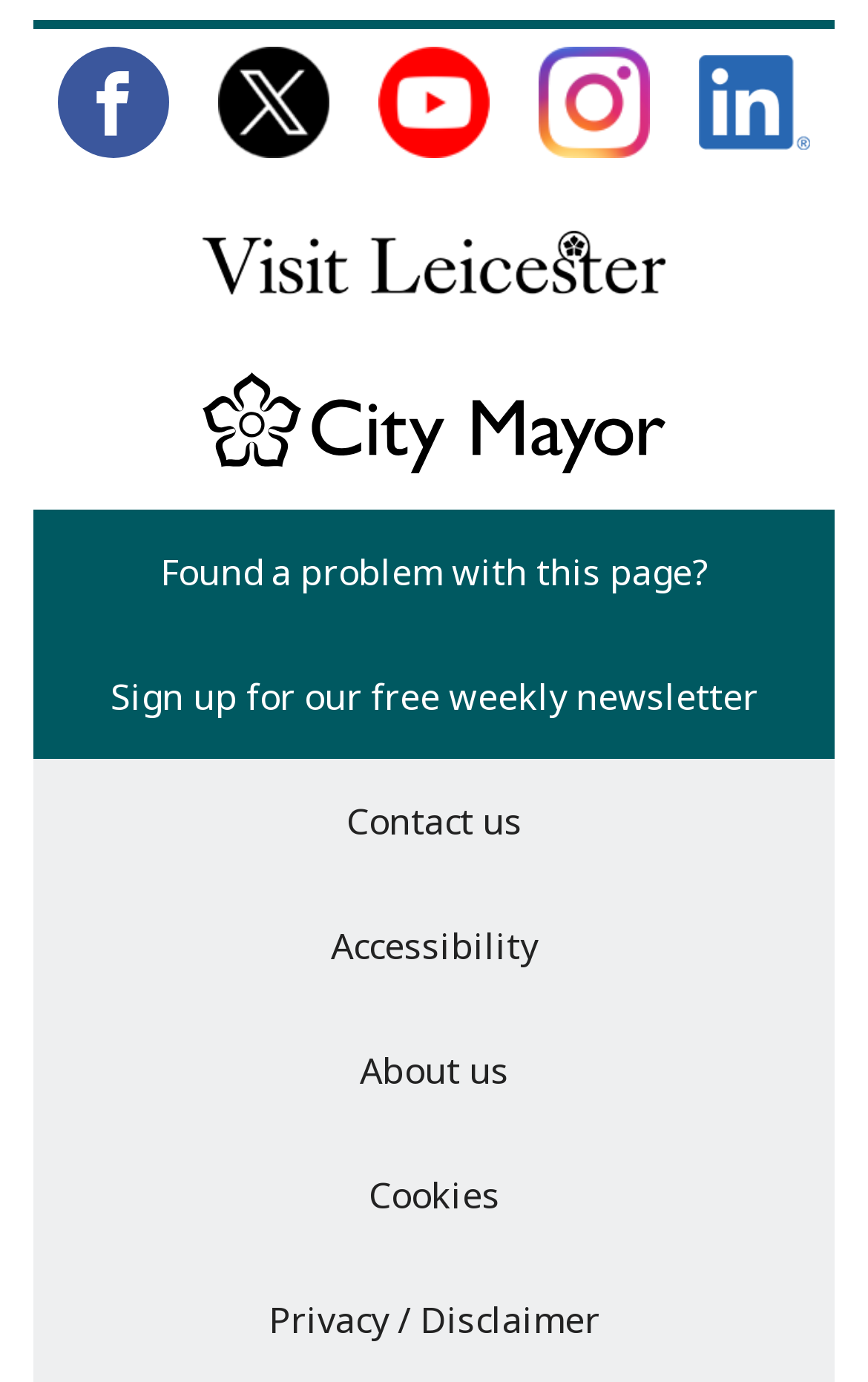Identify the bounding box coordinates of the section that should be clicked to achieve the task described: "Contact us".

[0.399, 0.577, 0.601, 0.612]